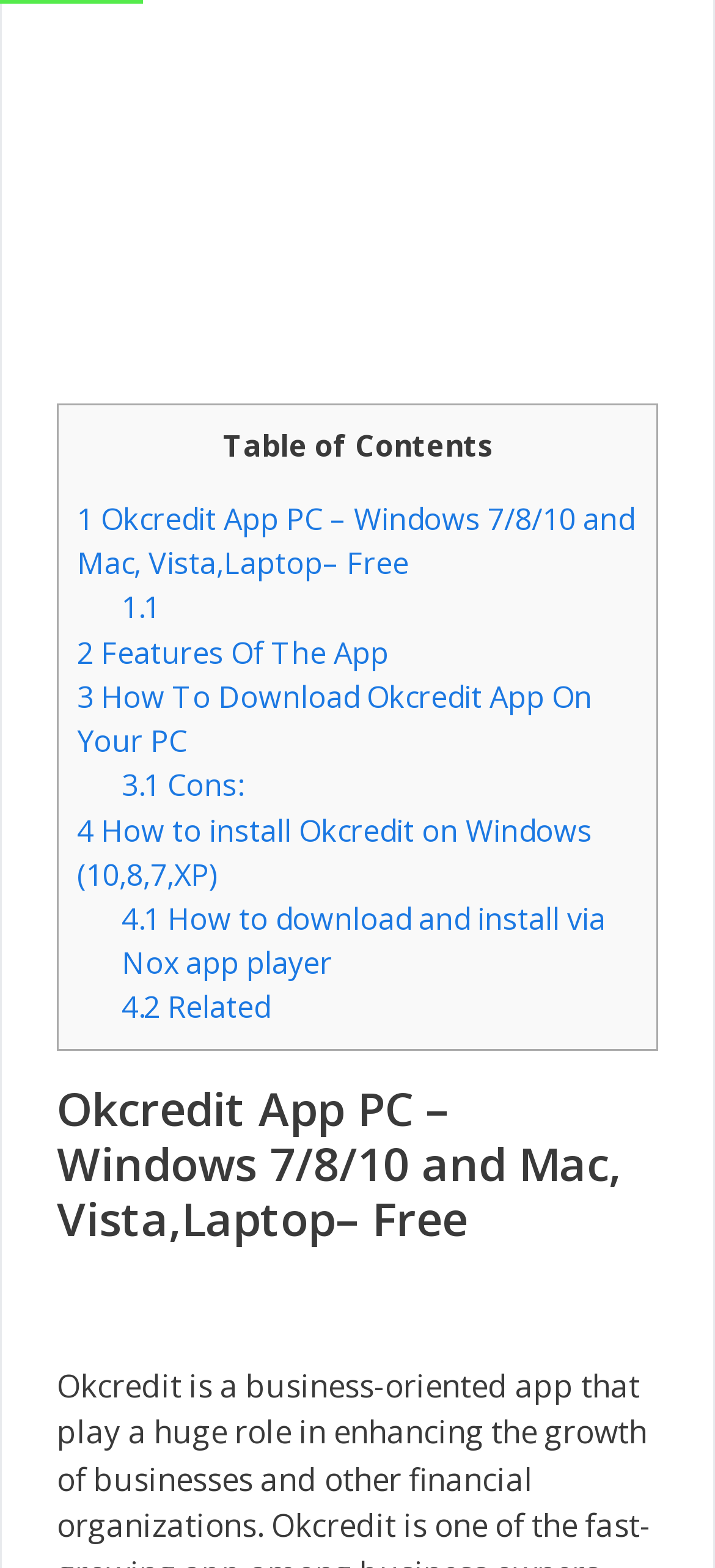Give a one-word or short-phrase answer to the following question: 
What is the last step mentioned in the 'How to install Okcredit on Windows' section?

Related